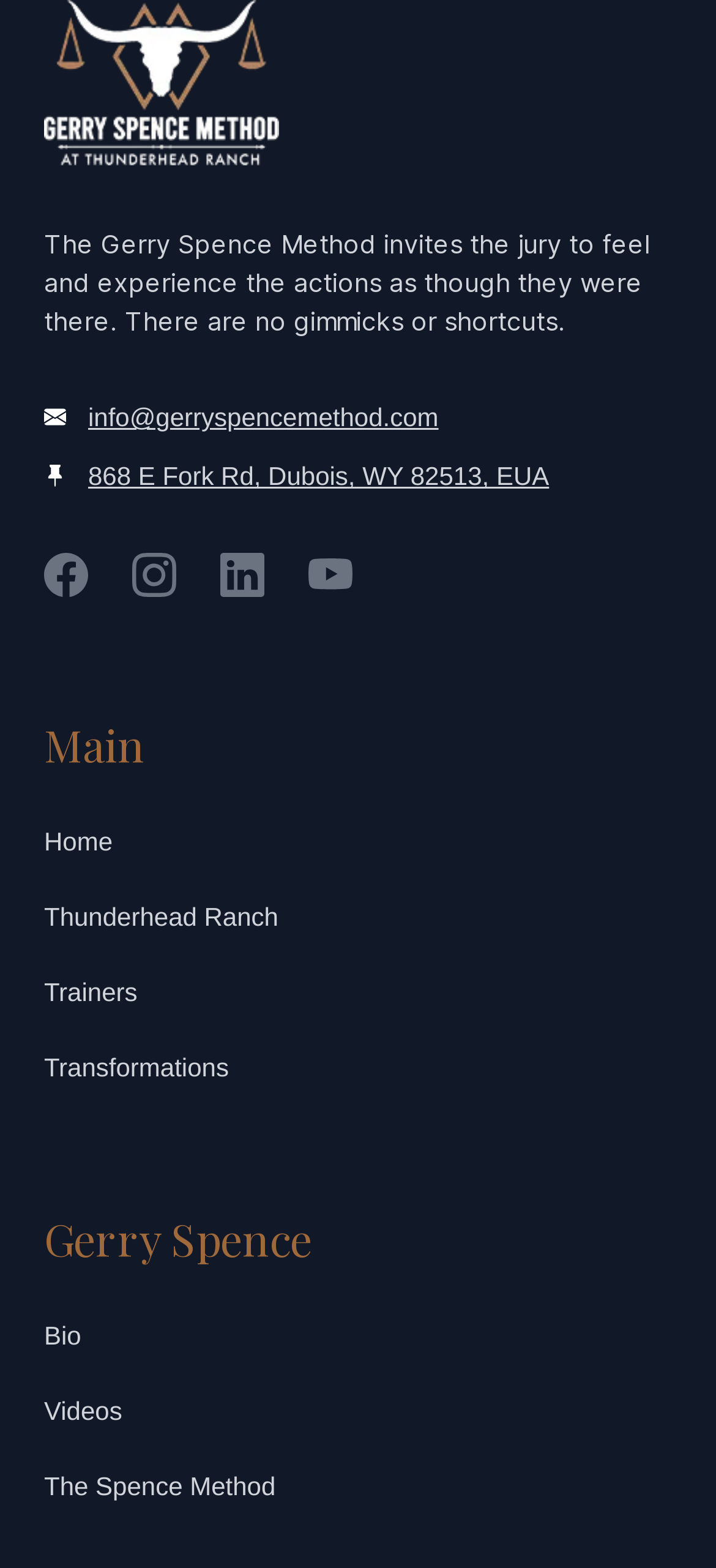Determine the bounding box coordinates of the clickable element to complete this instruction: "Visit Facebook page". Provide the coordinates in the format of four float numbers between 0 and 1, [left, top, right, bottom].

[0.062, 0.353, 0.123, 0.381]